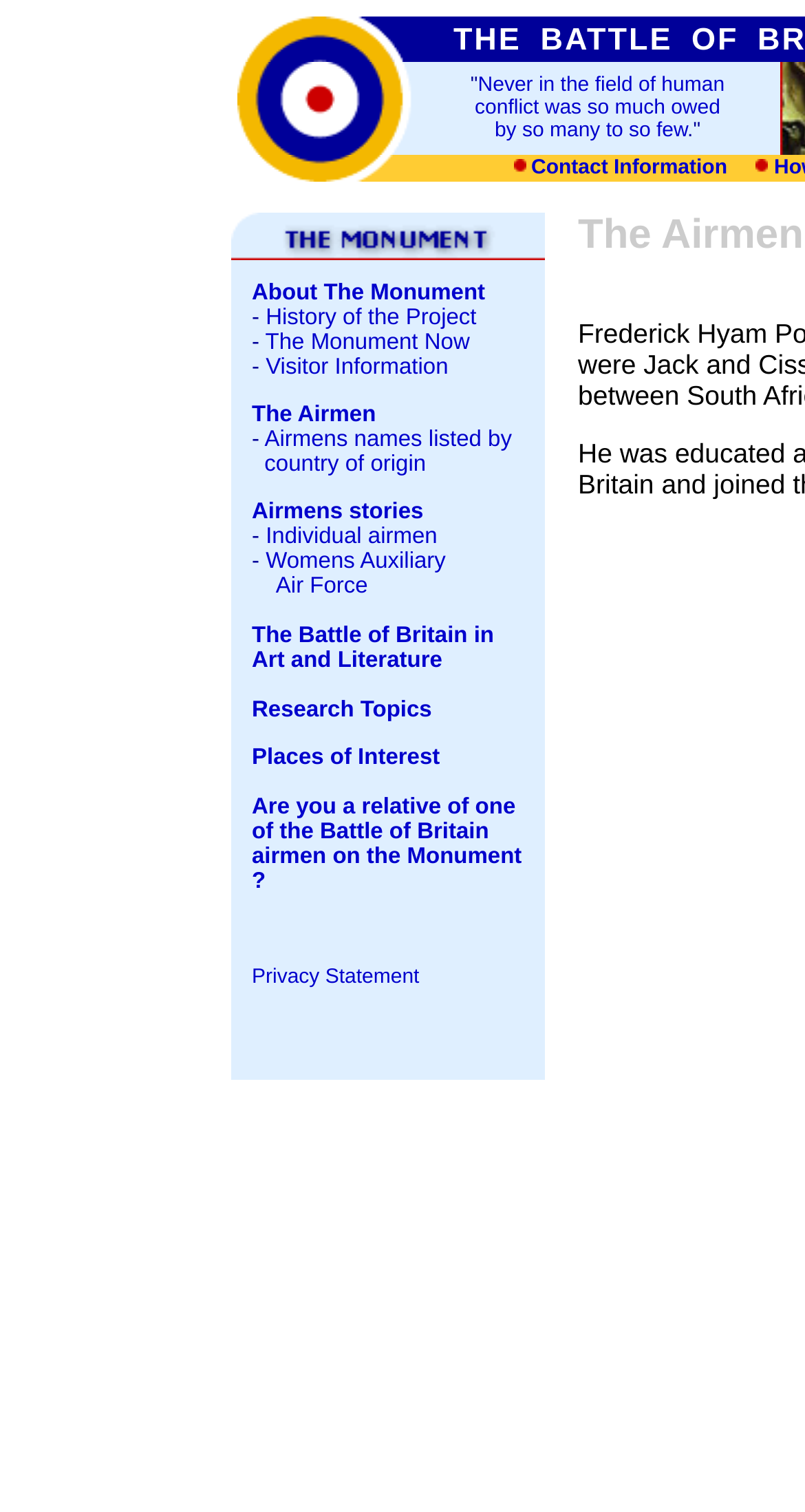What is the quote displayed on the webpage?
Look at the image and respond with a one-word or short-phrase answer.

Never in the field of human conflict was so much owed by so many to so few.